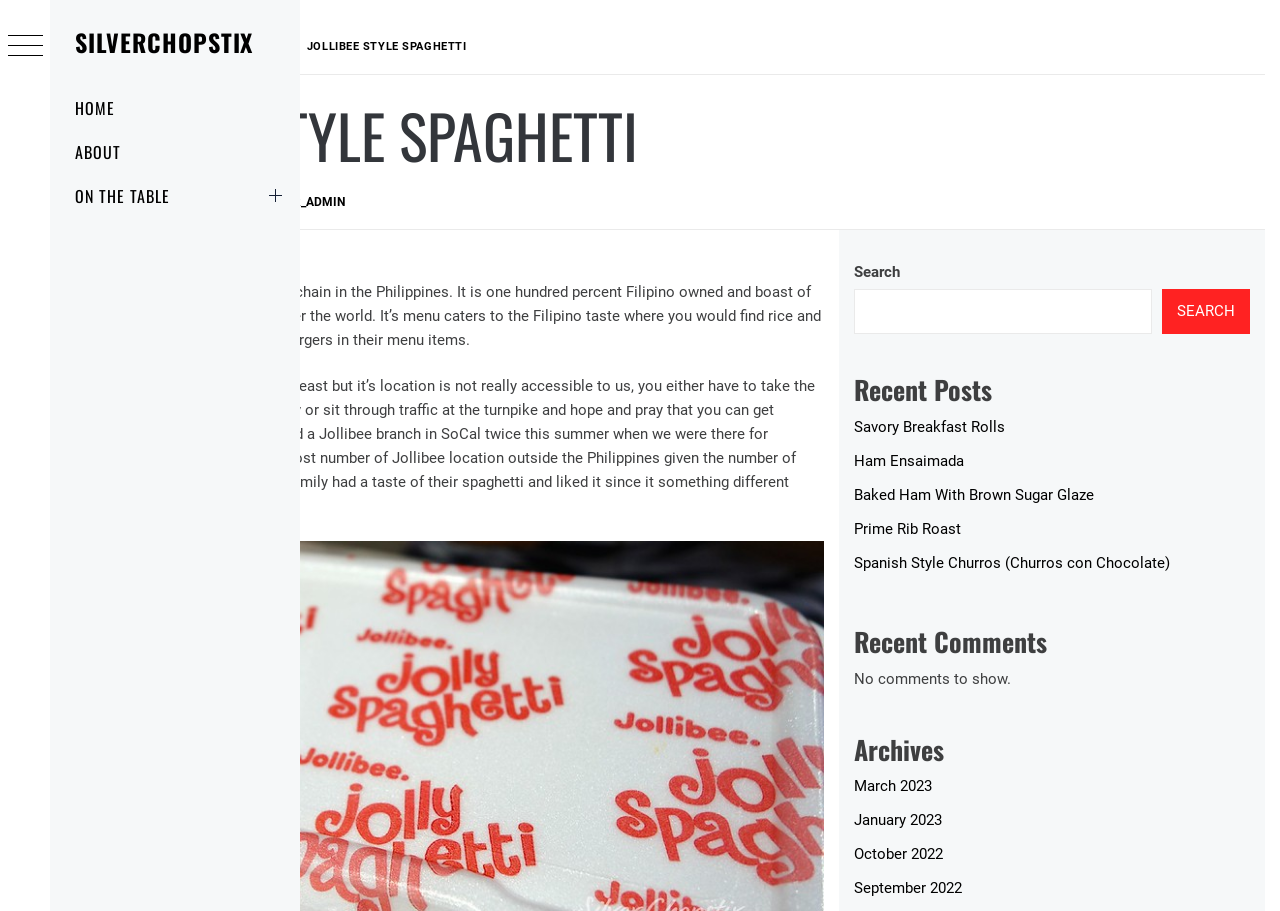Please extract the primary headline from the webpage.

JOLLIBEE STYLE SPAGHETTI